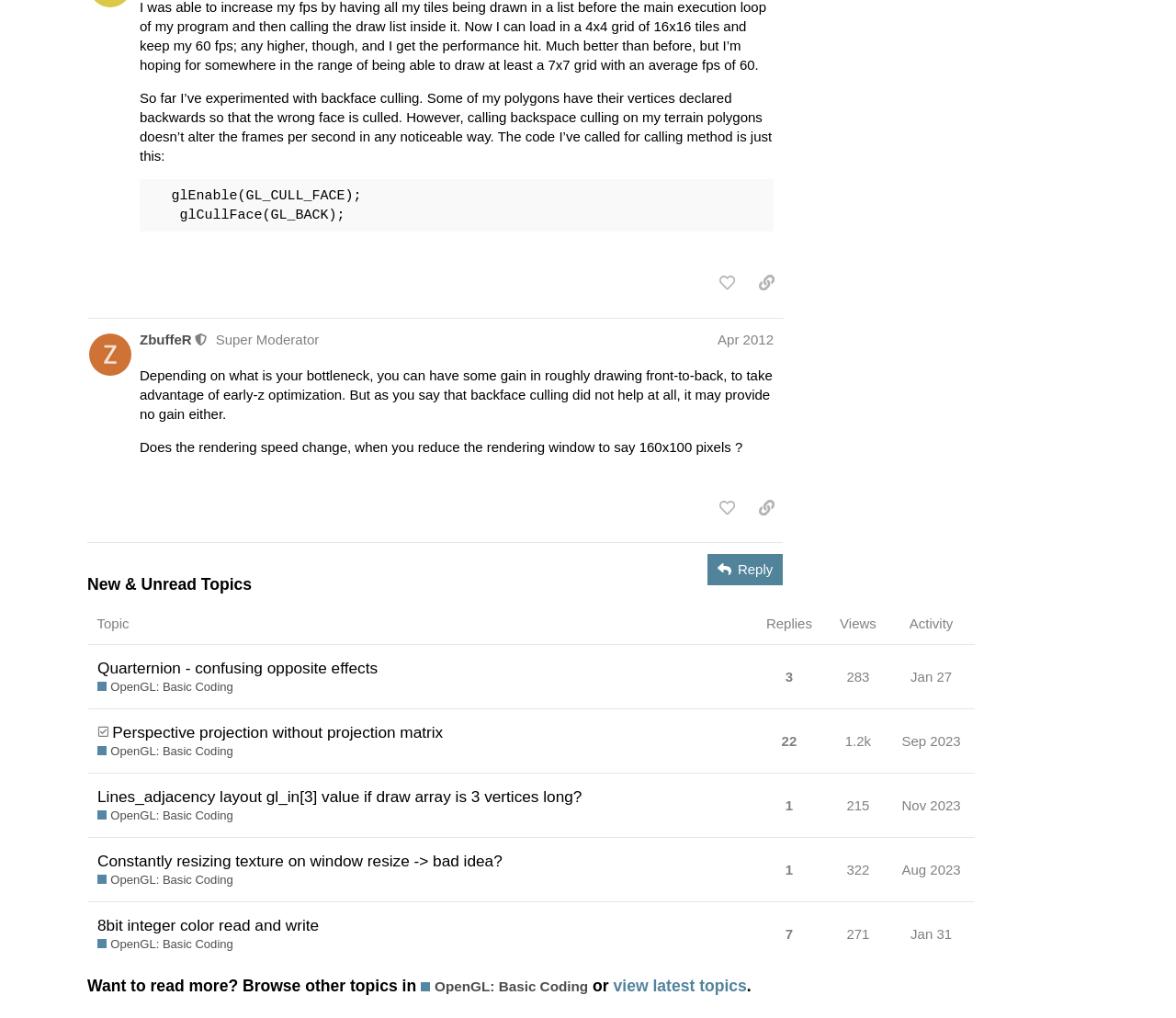Identify the bounding box of the UI component described as: "view latest topics".

[0.521, 0.959, 0.635, 0.977]